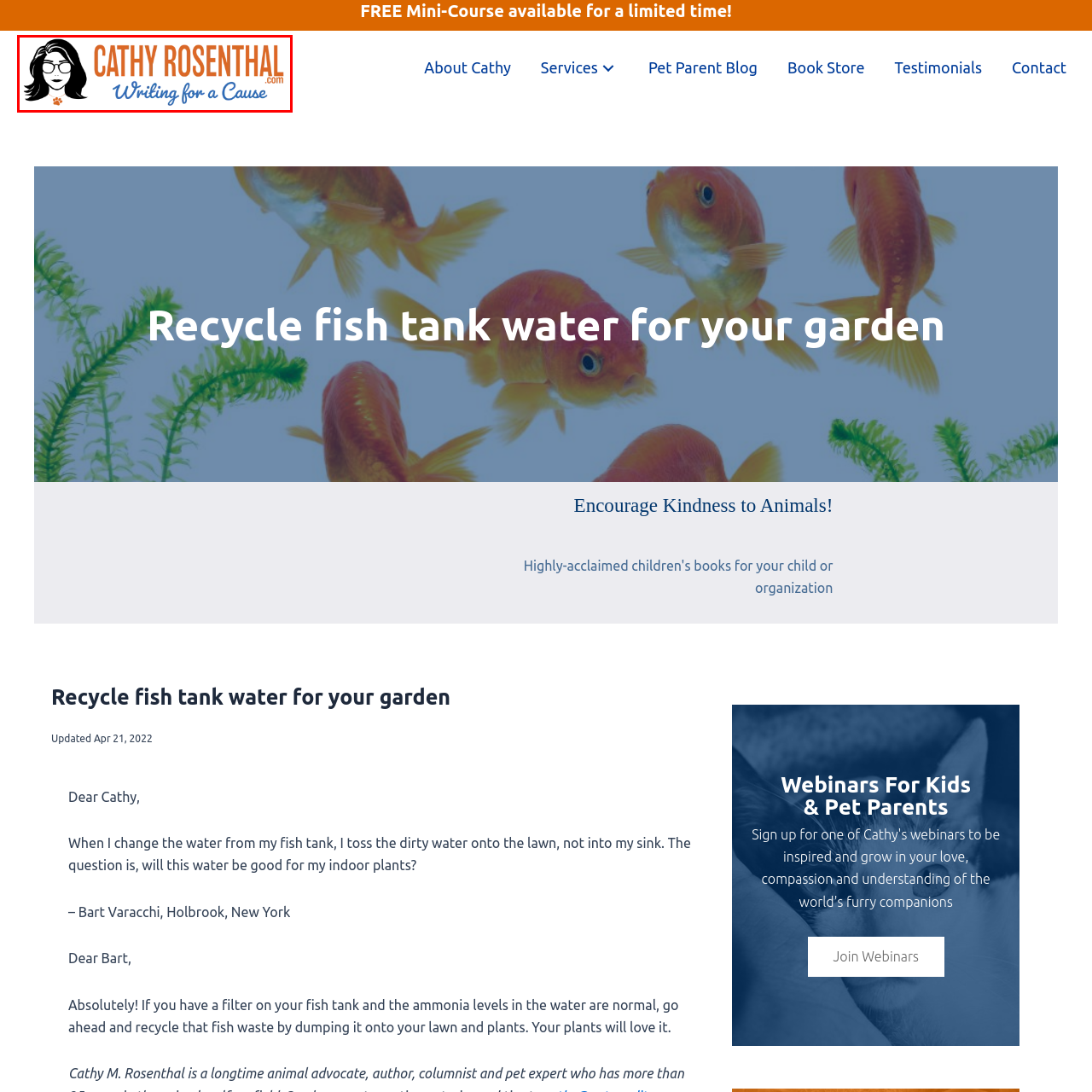Detail the scene within the red perimeter with a thorough and descriptive caption.

The image features the logo of Cathy Rosenthal, prominently displayed with a distinctive design. The logo includes a stylized depiction of a woman's face, characterized by large glasses and flowing hair, which conveys a modern and approachable aesthetic. Below the illustration, the name "Cathy Rosenthal" is presented in bold orange letters, emphasizing her brand identity. Accompanying the name is the tagline "Writing for a Cause," rendered in a softer blue script that adds a personal touch and highlights her mission. This logo encapsulates her commitment to animal welfare and advocacy, reflecting her role as a writer focused on causes related to pets and their caregivers.